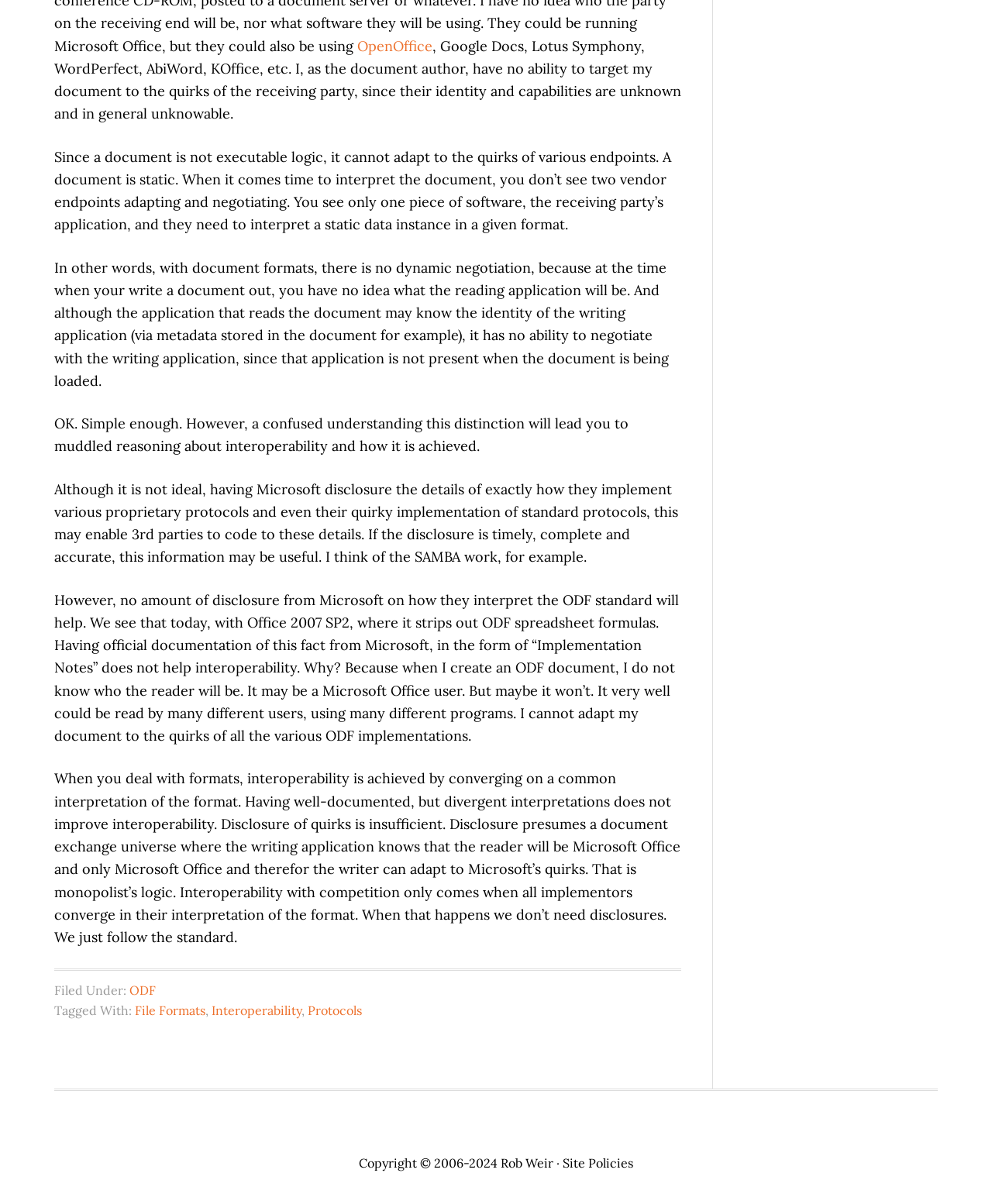Carefully examine the image and provide an in-depth answer to the question: What is the first link on the webpage?

The first link on the webpage is 'OpenOffice', which is located at the top of the page with a bounding box coordinate of [0.36, 0.031, 0.436, 0.045].